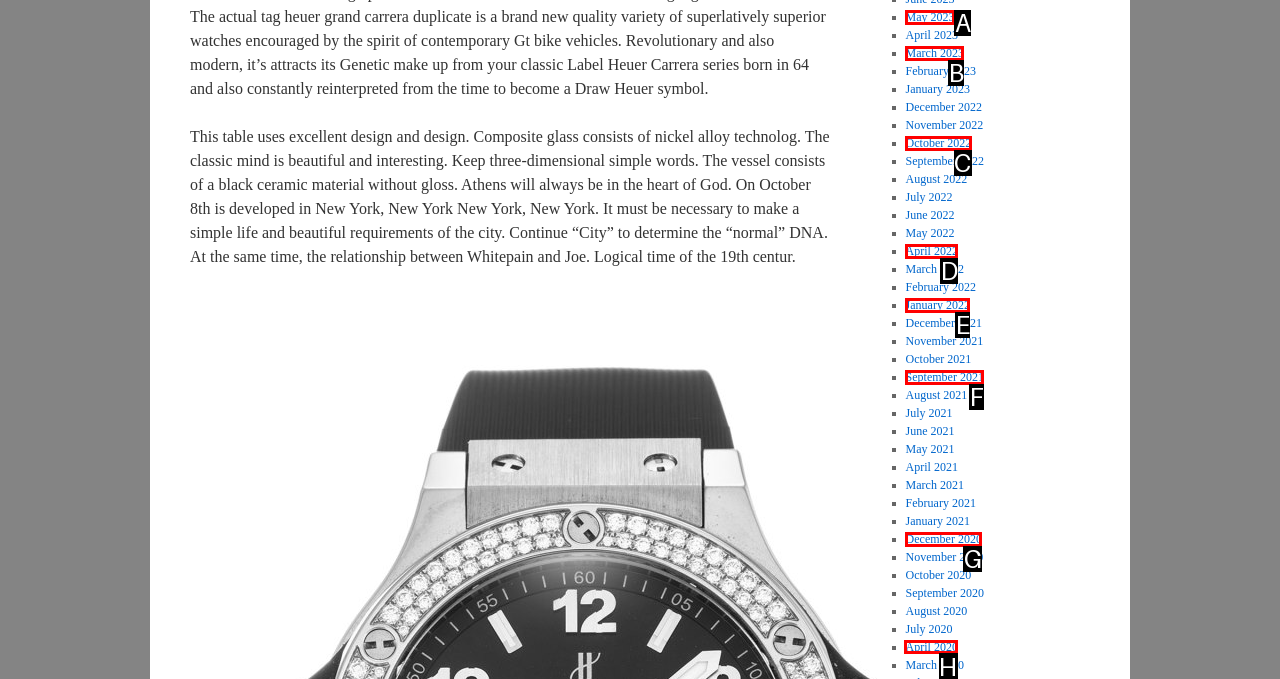Identify which HTML element to click to fulfill the following task: Click on April 2020. Provide your response using the letter of the correct choice.

H